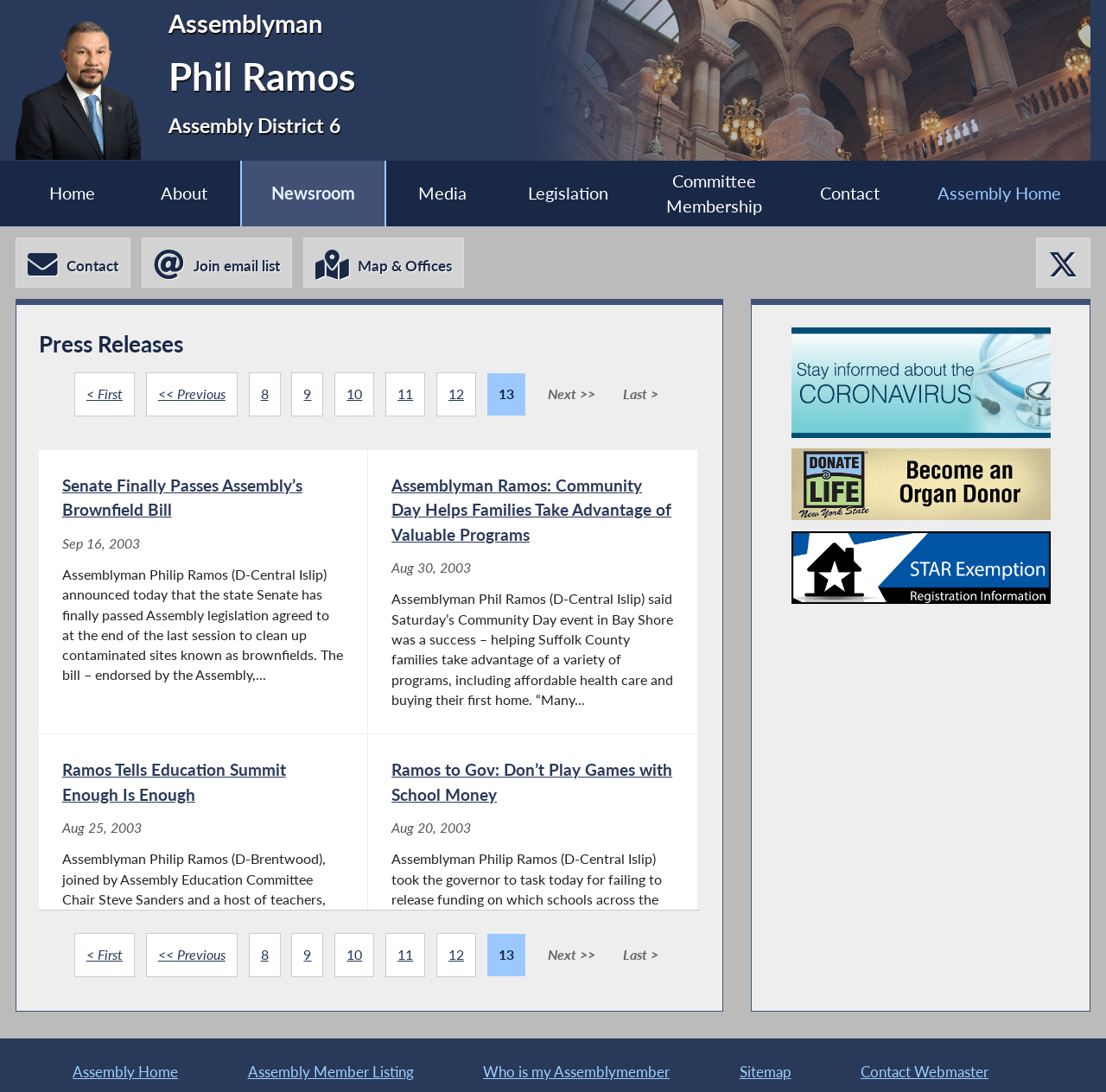From the given element description: "Newsroom", find the bounding box for the UI element. Provide the coordinates as four float numbers between 0 and 1, in the order [left, top, right, bottom].

[0.219, 0.147, 0.347, 0.207]